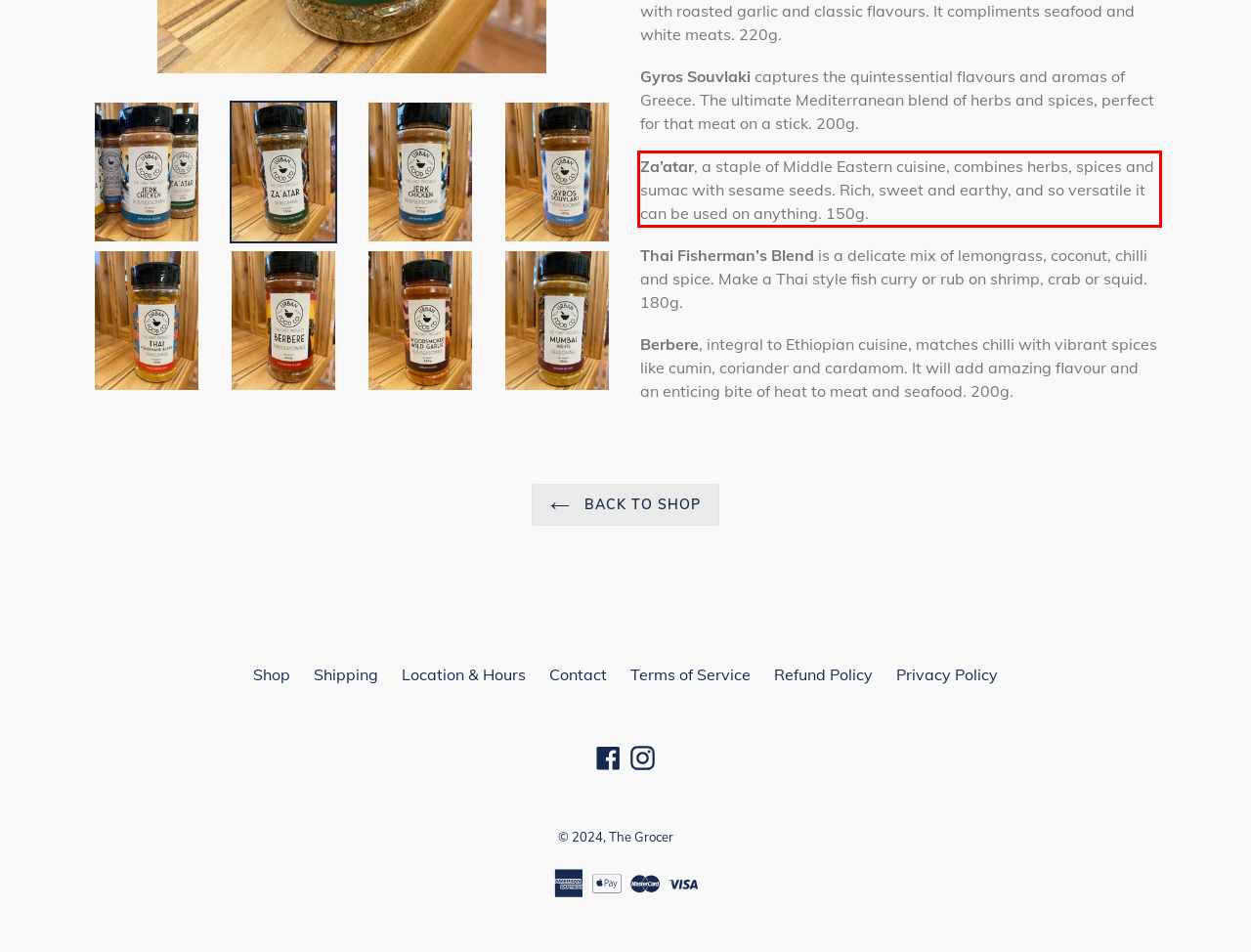Examine the webpage screenshot and use OCR to recognize and output the text within the red bounding box.

Za’atar, a staple of Middle Eastern cuisine, combines herbs, spices and sumac with sesame seeds. Rich, sweet and earthy, and so versatile it can be used on anything. 150g.